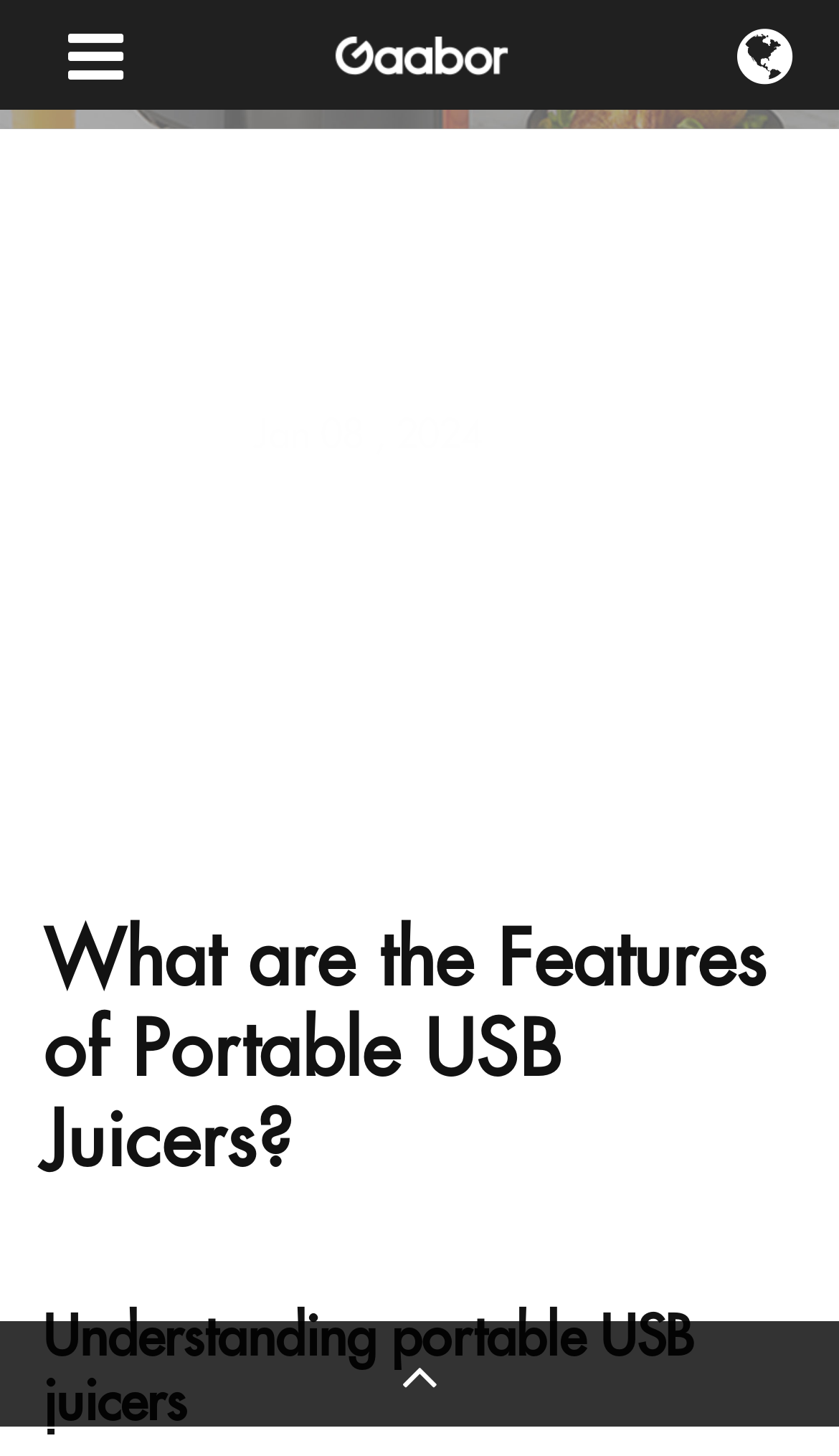Using the provided element description, identify the bounding box coordinates as (top-left x, top-left y, bottom-right x, bottom-right y). Ensure all values are between 0 and 1. Description: News & Blog

[0.205, 0.075, 0.403, 0.134]